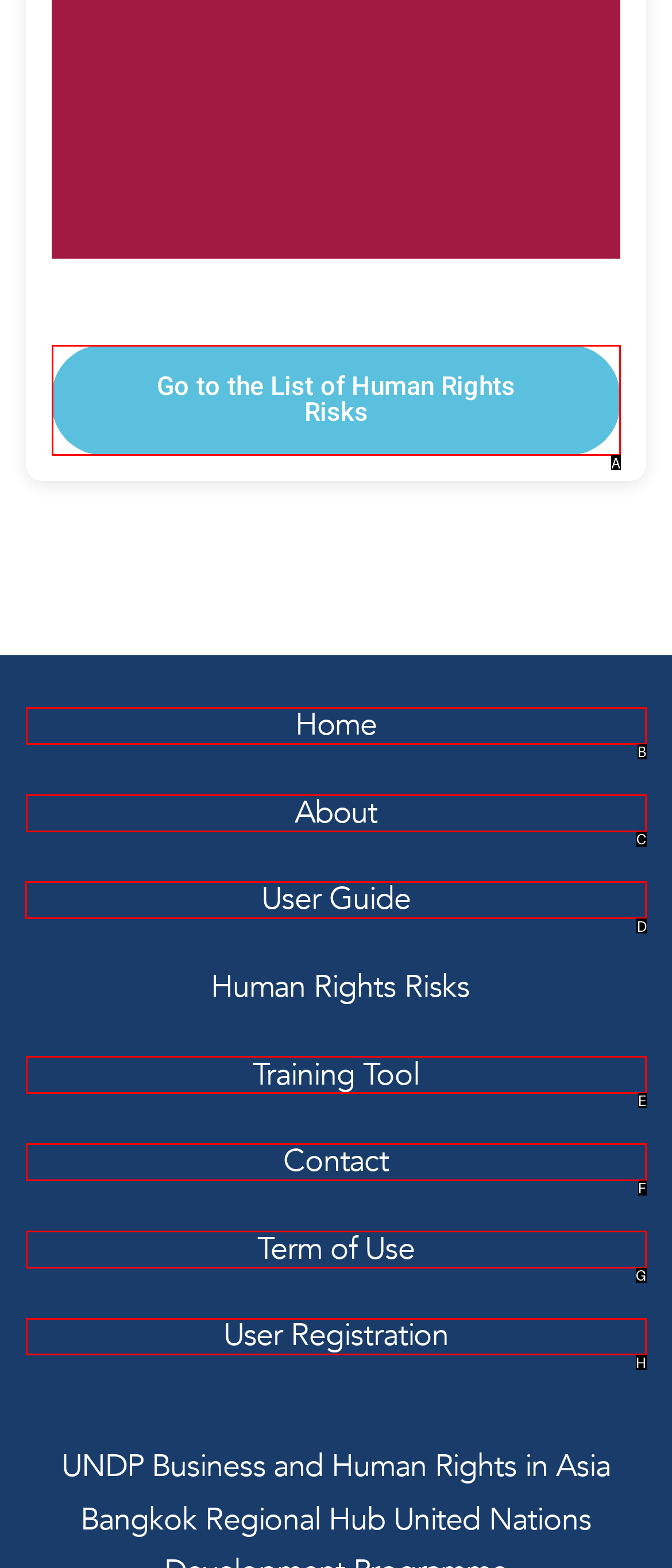Given the task: go to home page, point out the letter of the appropriate UI element from the marked options in the screenshot.

None